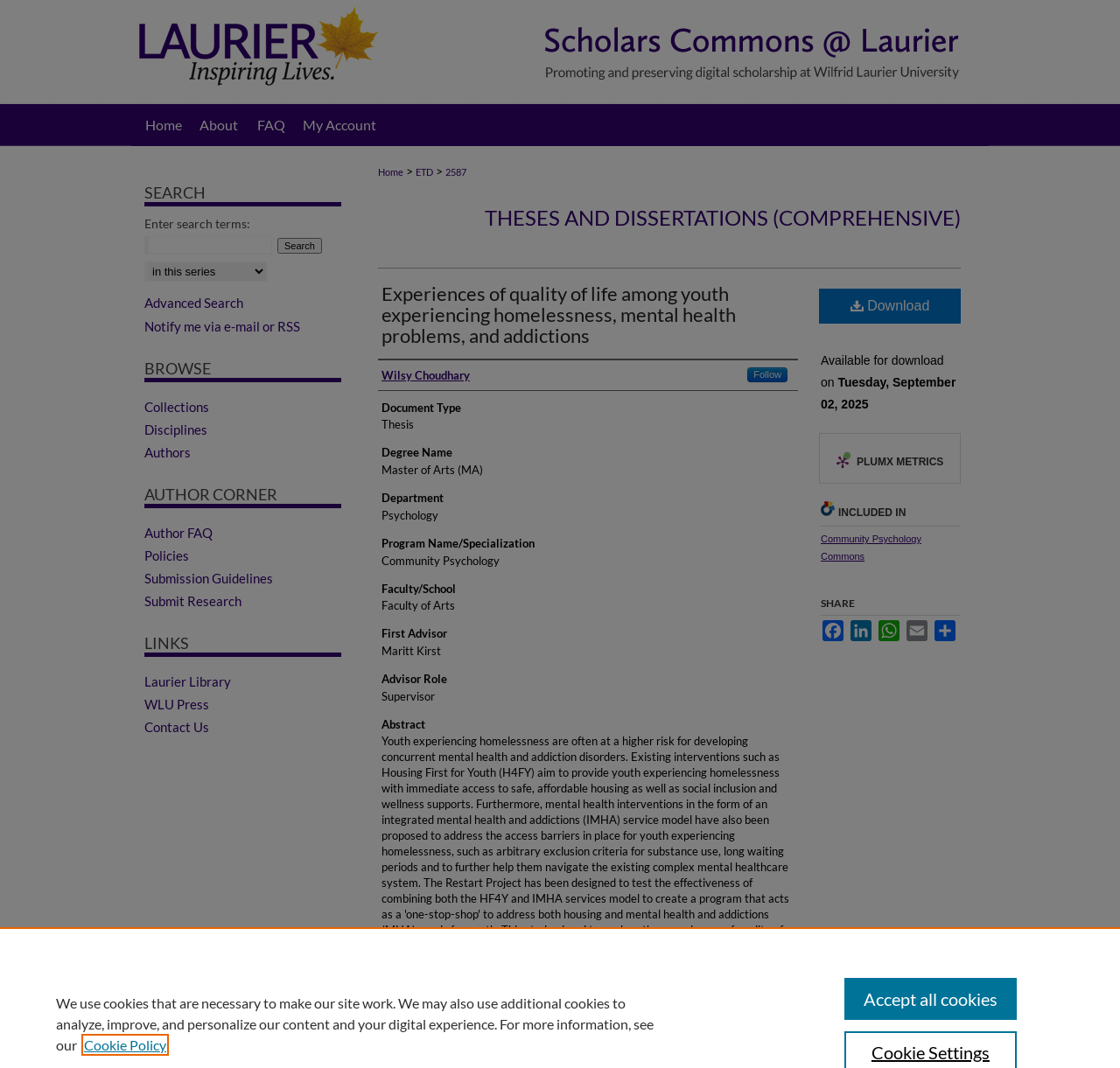Generate a comprehensive description of the contents of the webpage.

This webpage is about a thesis titled "Experiences of quality of life among youth experiencing homelessness, mental health problems, and addictions" by Wilsy Choudhary. At the top of the page, there is a menu link and a logo of Scholars Commons @ Laurier, which is an online repository of academic works. Below this, there is a navigation menu with links to Home, About, FAQ, and My Account.

The main content of the page is divided into sections. The first section displays the title of the thesis, followed by links to download the thesis and to view its abstract. The abstract is a brief summary of the thesis, which discusses the experiences of youth experiencing homelessness and their struggles with mental health problems and addictions.

Below the abstract, there are sections displaying the author's information, including their name, degree, department, and faculty. There is also a link to follow the author and a button to download the thesis.

On the right side of the page, there is a sidebar with various links and features. At the top, there is a search bar where users can enter search terms to find specific content. Below this, there are links to browse collections, disciplines, authors, and to access advanced search features.

Further down the sidebar, there are links to author resources, including FAQs, policies, and submission guidelines. There are also links to external resources, such as the Laurier Library and WLU Press.

At the bottom of the page, there is a notice about the use of cookies on the website, with a link to the Cookie Policy and a button to accept all cookies.